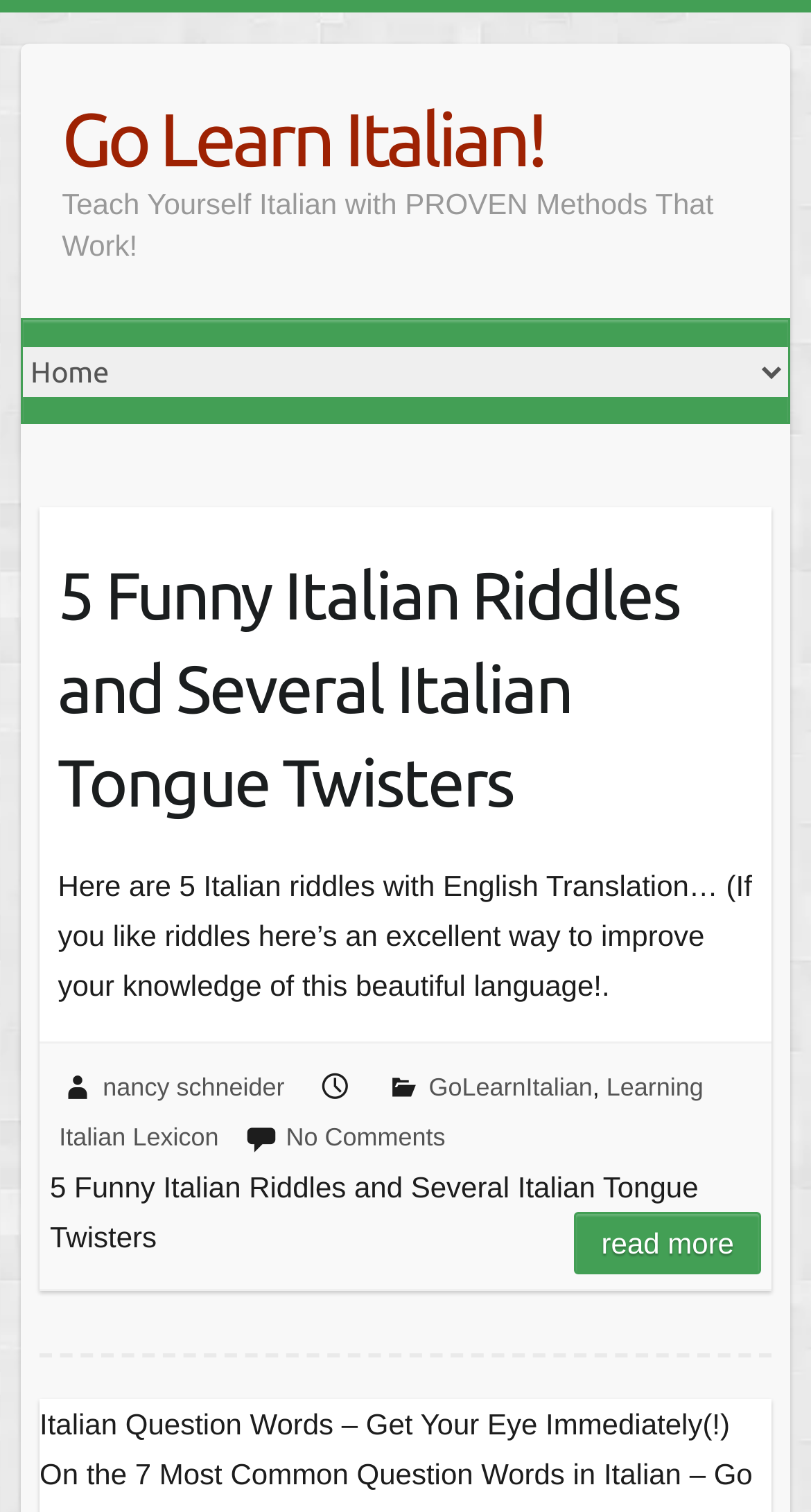Locate the bounding box coordinates of the clickable region necessary to complete the following instruction: "select an option from the combobox". Provide the coordinates in the format of four float numbers between 0 and 1, i.e., [left, top, right, bottom].

[0.028, 0.23, 0.972, 0.263]